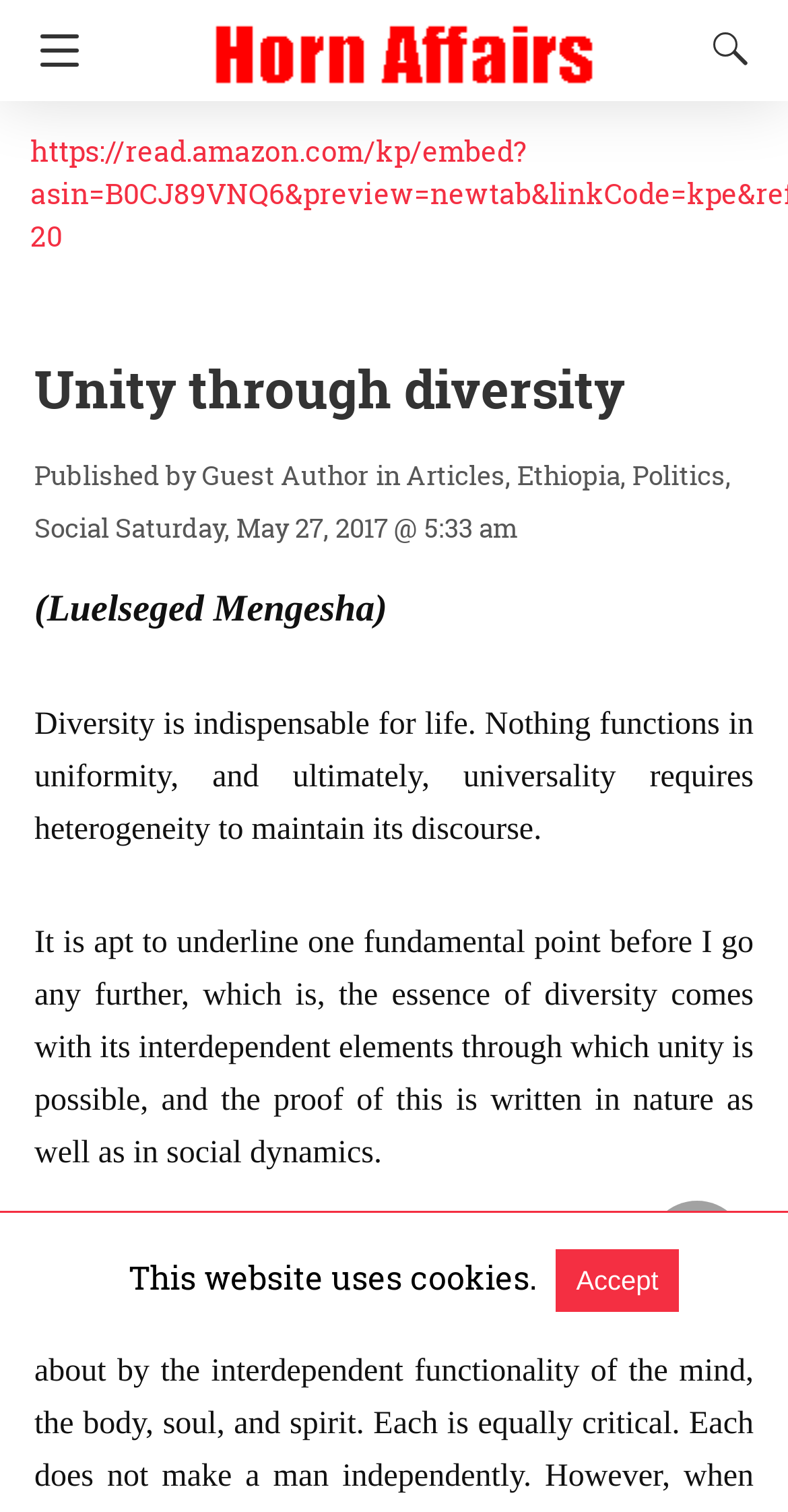Determine the bounding box coordinates for the UI element described. Format the coordinates as (top-left x, top-left y, bottom-right x, bottom-right y) and ensure all values are between 0 and 1. Element description: aria-label="Search"

[0.869, 0.015, 0.962, 0.05]